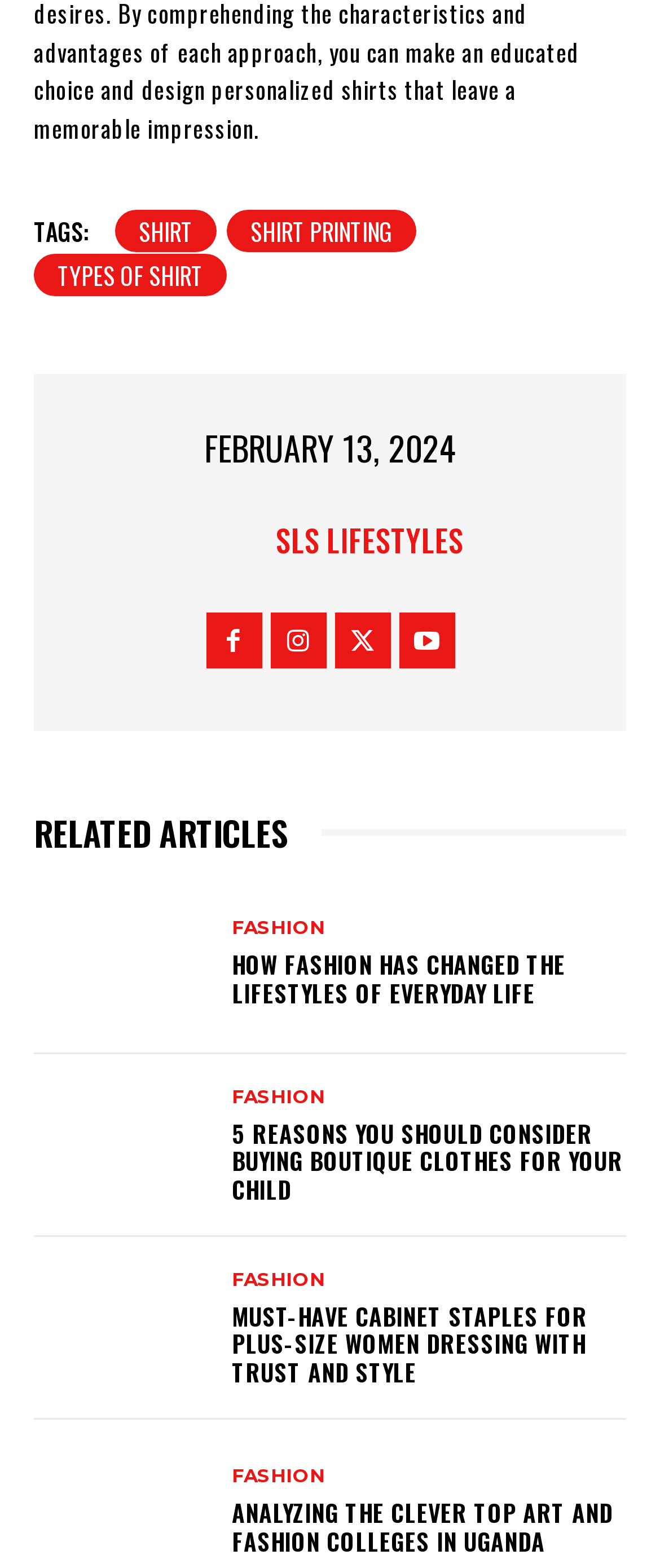Pinpoint the bounding box coordinates of the area that should be clicked to complete the following instruction: "Click on the 'SHIRT' tag". The coordinates must be given as four float numbers between 0 and 1, i.e., [left, top, right, bottom].

[0.174, 0.134, 0.328, 0.161]